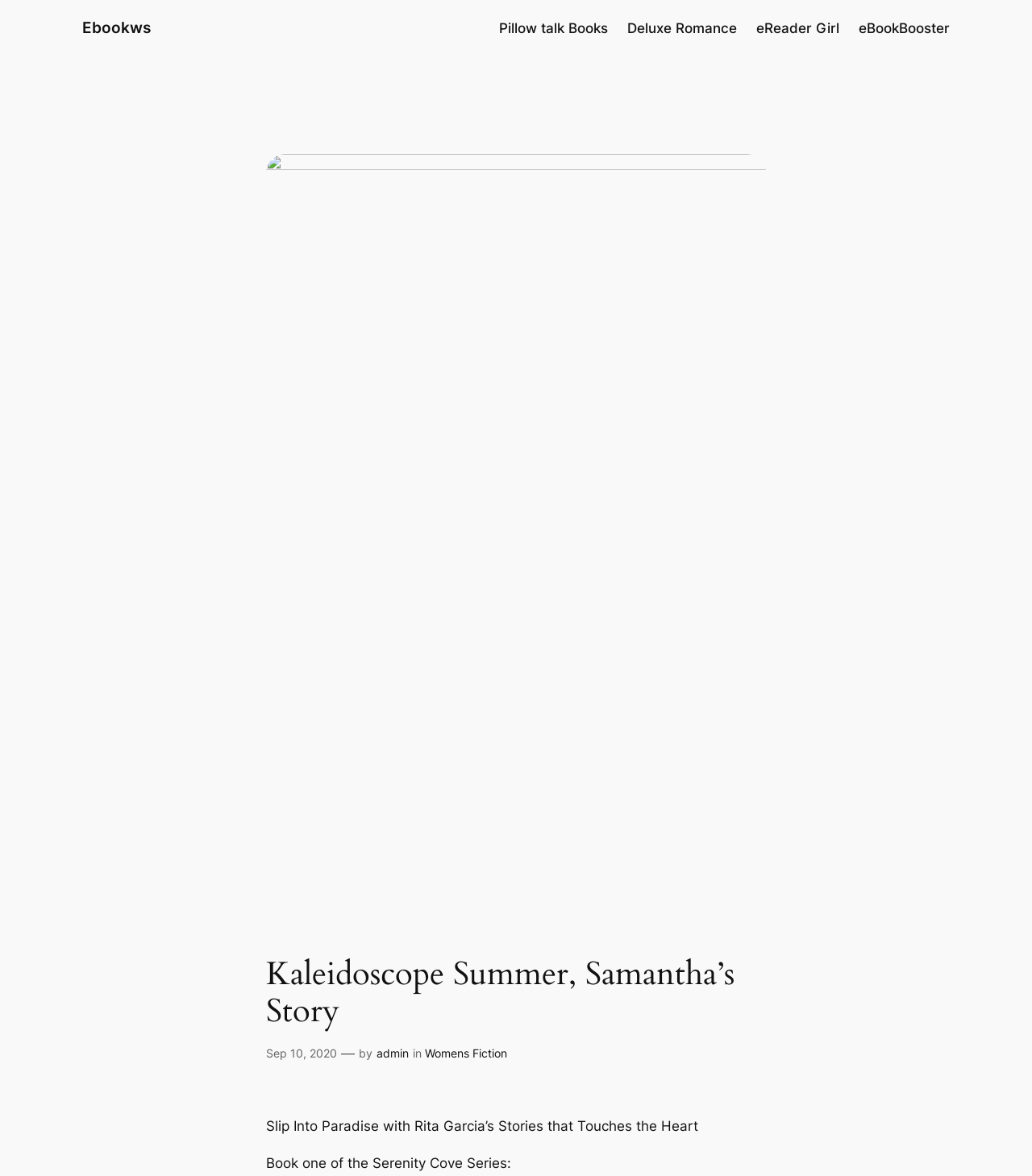Give the bounding box coordinates for this UI element: "Sep 10, 2020". The coordinates should be four float numbers between 0 and 1, arranged as [left, top, right, bottom].

[0.258, 0.89, 0.327, 0.901]